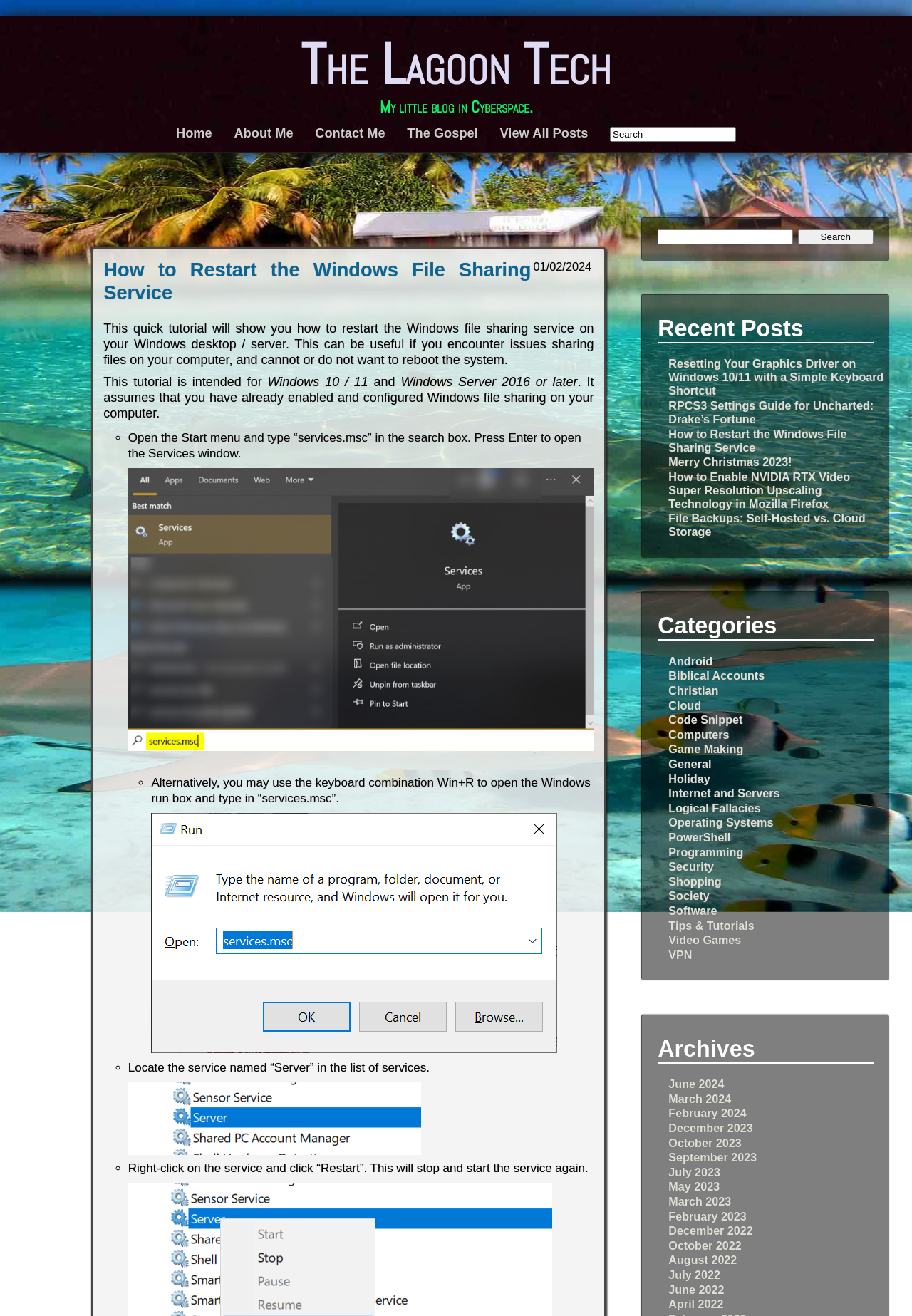Carefully observe the image and respond to the question with a detailed answer:
How many recent posts are listed on this webpage?

Under the 'Recent Posts' section, there are six links listed, which are 'Resetting Your Graphics Driver on Windows 10/11 with a Simple Keyboard Shortcut', 'RPCS3 Settings Guide for Uncharted: Drake’s Fortune', 'How to Restart the Windows File Sharing Service', 'Merry Christmas 2023!', 'How to Enable NVIDIA RTX Video Super Resolution Upscaling Technology in Mozilla Firefox', and 'File Backups: Self-Hosted vs. Cloud Storage'.